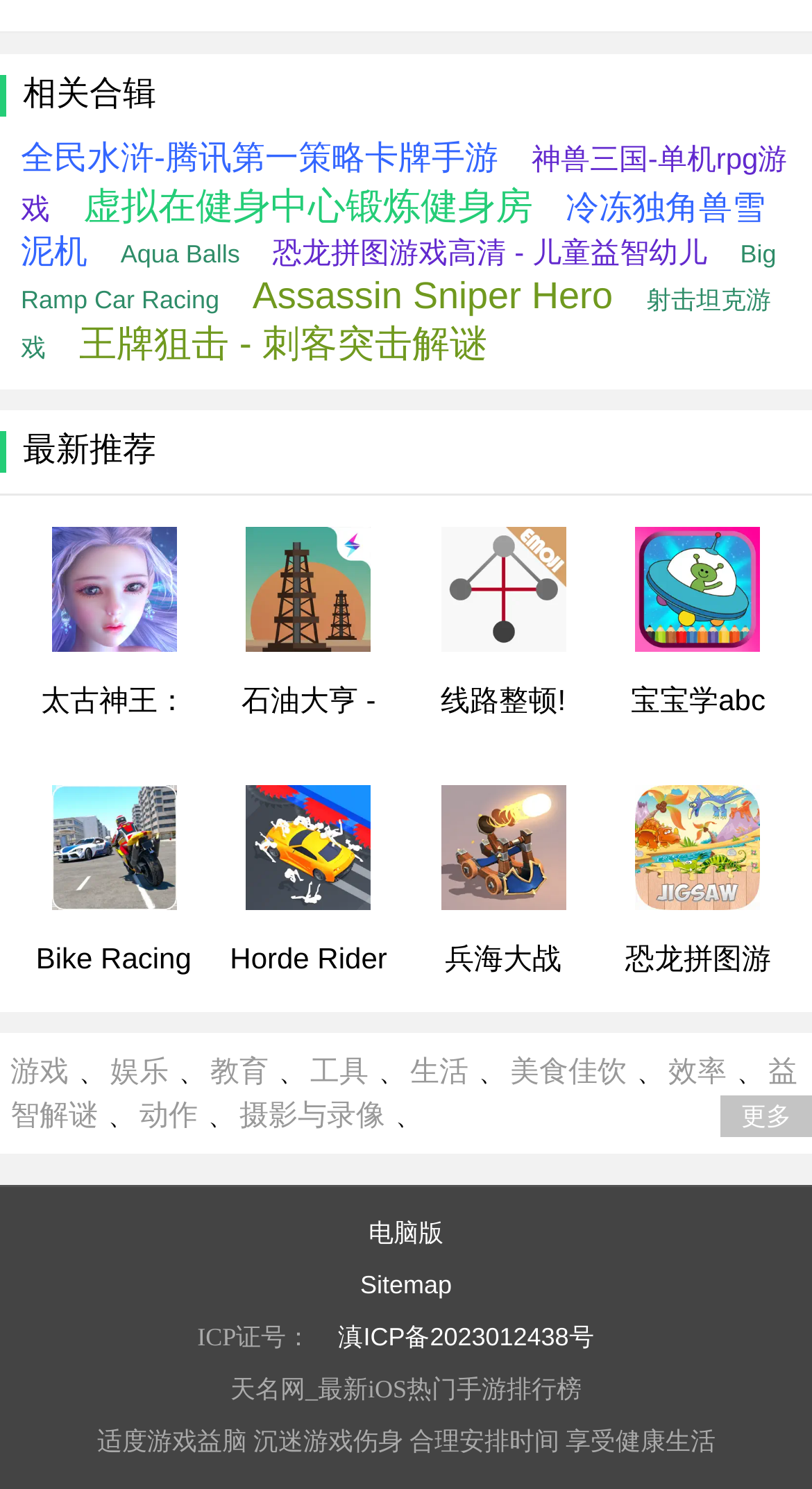Please identify the coordinates of the bounding box that should be clicked to fulfill this instruction: "Browse the latest recommended games".

[0.0, 0.275, 1.0, 0.331]